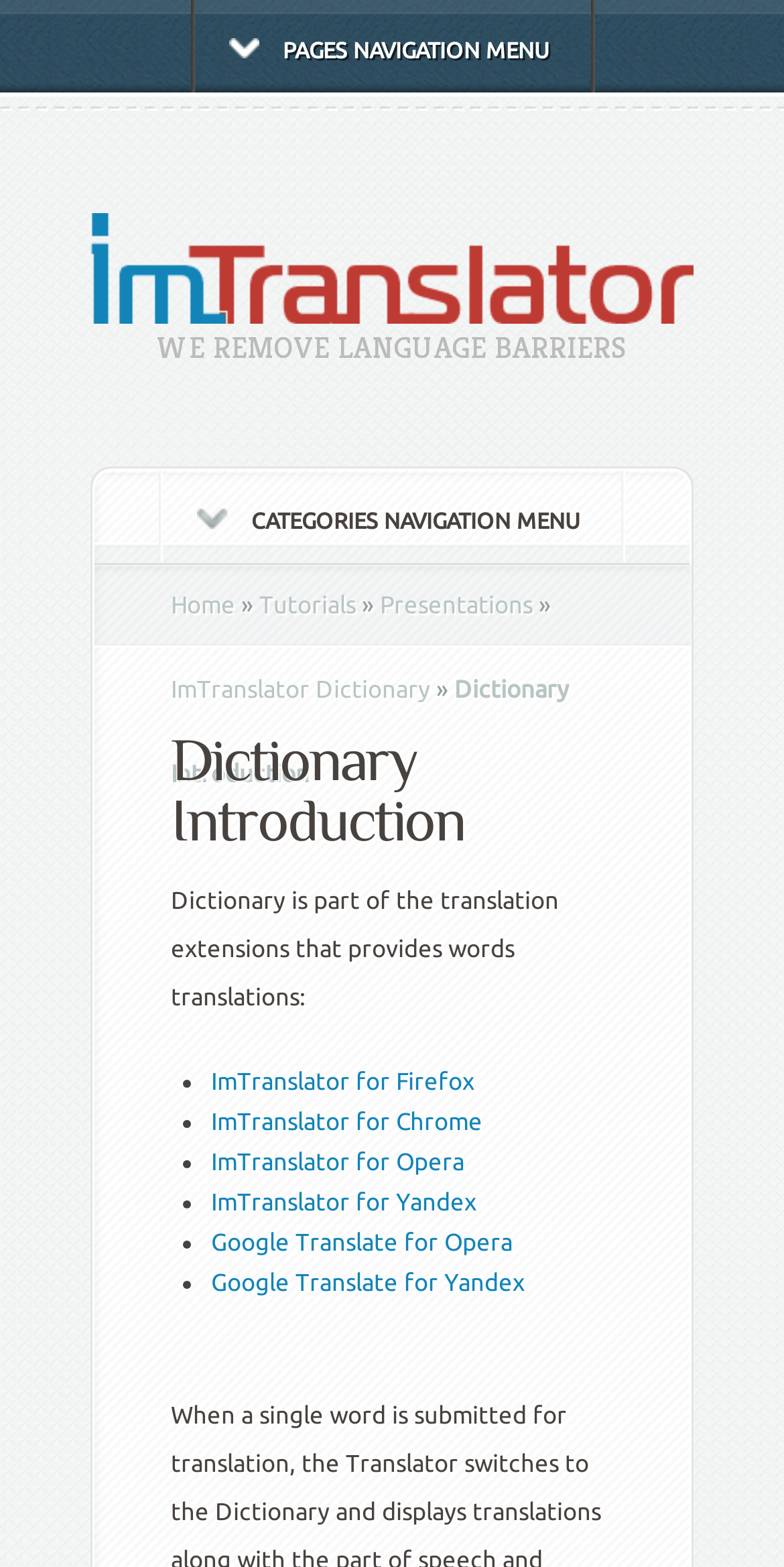Locate the bounding box coordinates of the element I should click to achieve the following instruction: "Click on ImTranslator".

[0.115, 0.192, 0.885, 0.209]